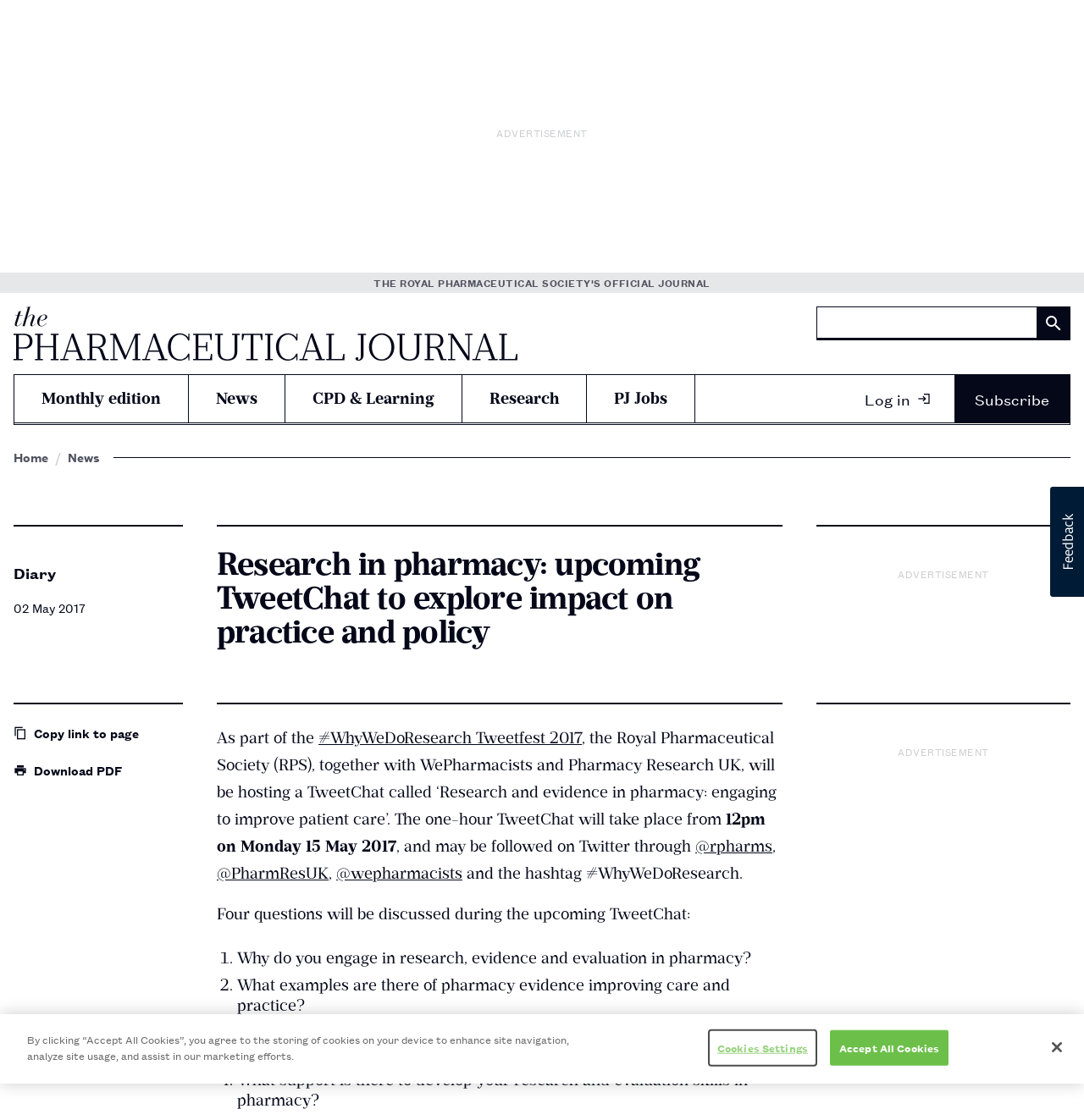Extract the bounding box coordinates for the UI element described as: "parent_node: Search title="The Pharmaceutical Journal"".

[0.012, 0.274, 0.477, 0.322]